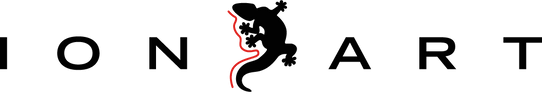Please answer the following question using a single word or phrase: 
What is the specialty of Ion Art in terms of design?

Neon signage